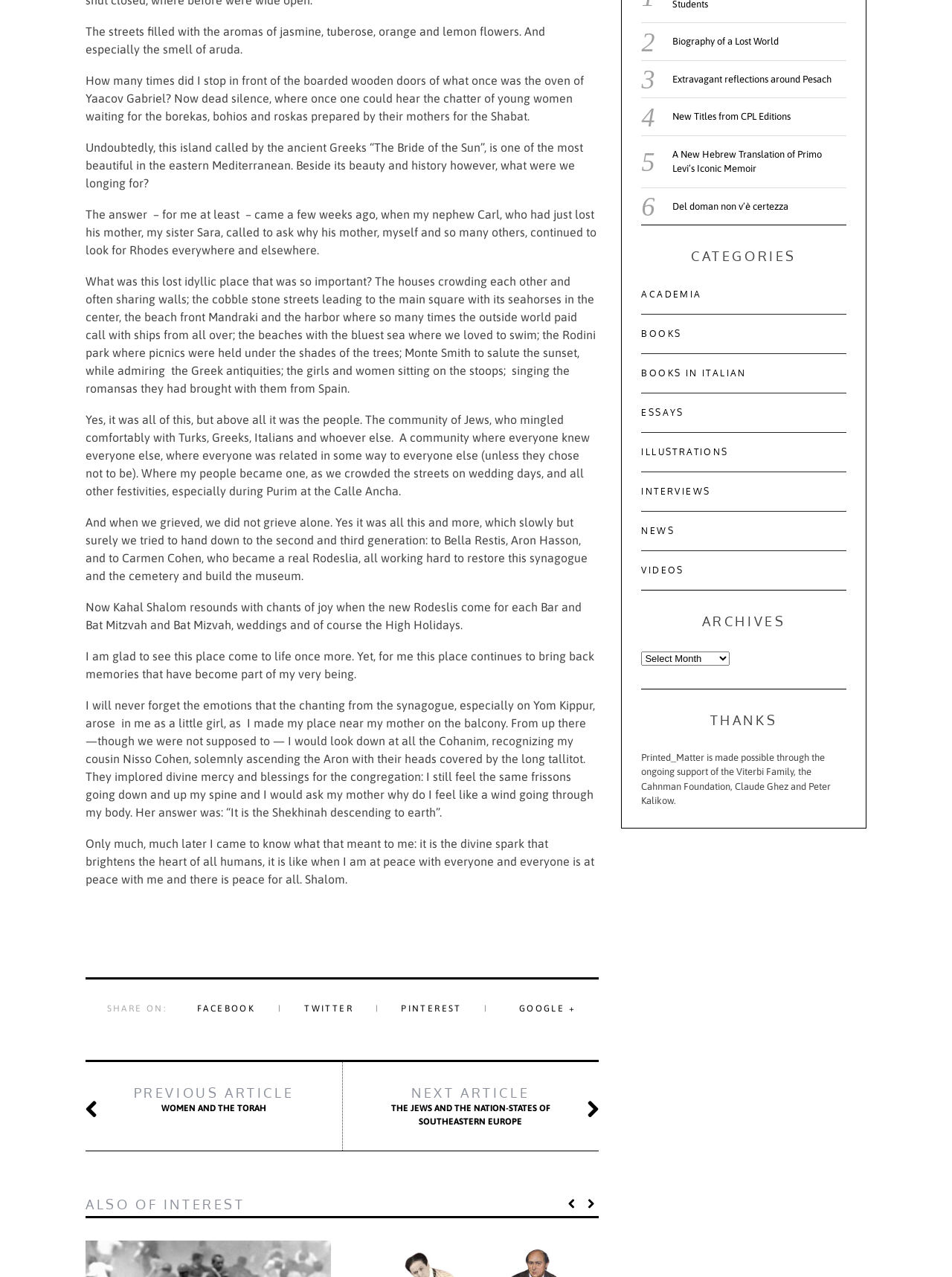Please provide a comprehensive answer to the question based on the screenshot: What is the author's feeling when hearing the chanting from the synagogue?

The author feels a sense of peace when hearing the chanting from the synagogue, which is described as the divine spark that brightens the heart of all humans, bringing peace to everyone.